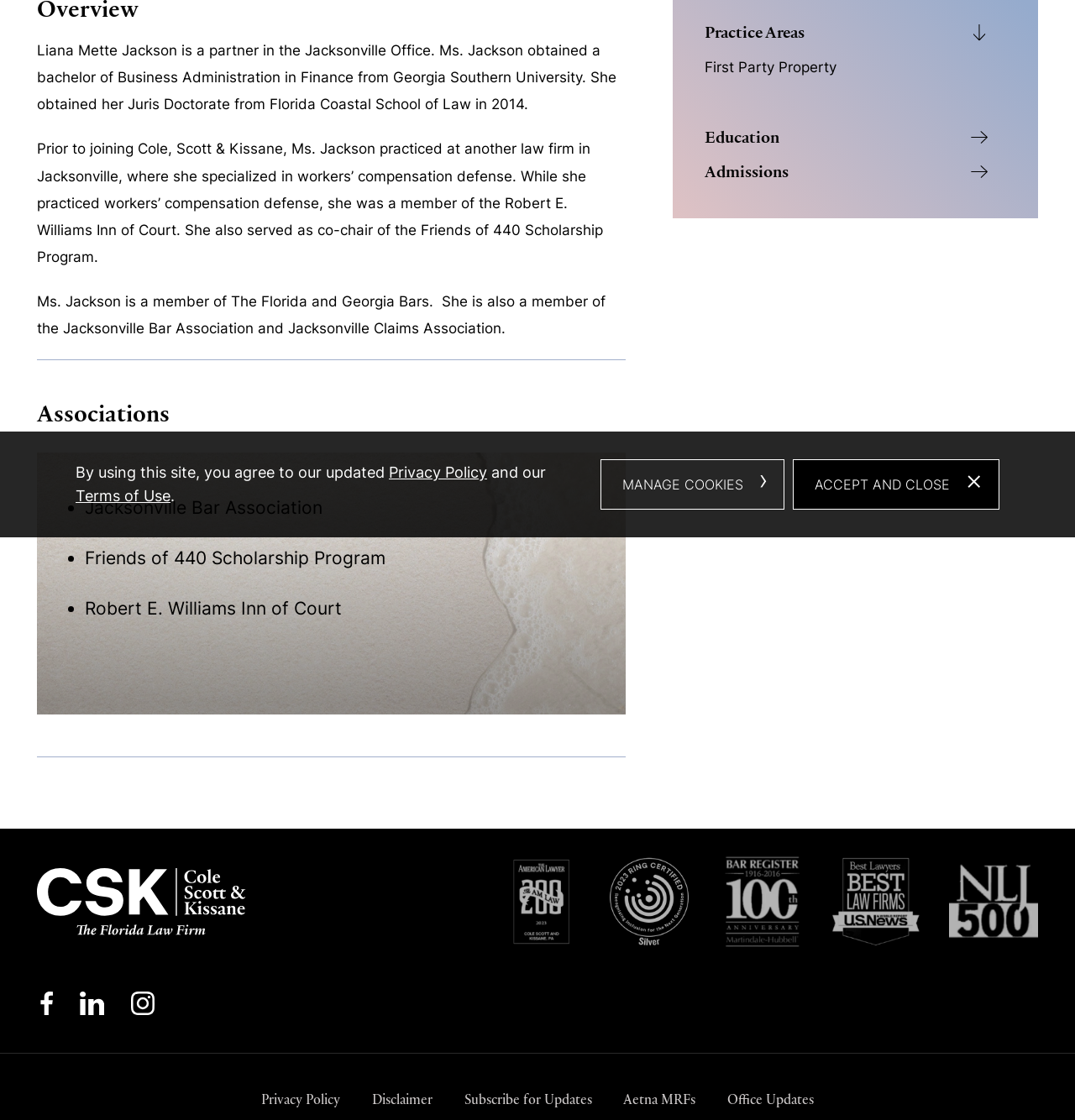For the given element description Facebook, determine the bounding box coordinates of the UI element. The coordinates should follow the format (top-left x, top-left y, bottom-right x, bottom-right y) and be within the range of 0 to 1.

[0.034, 0.882, 0.053, 0.917]